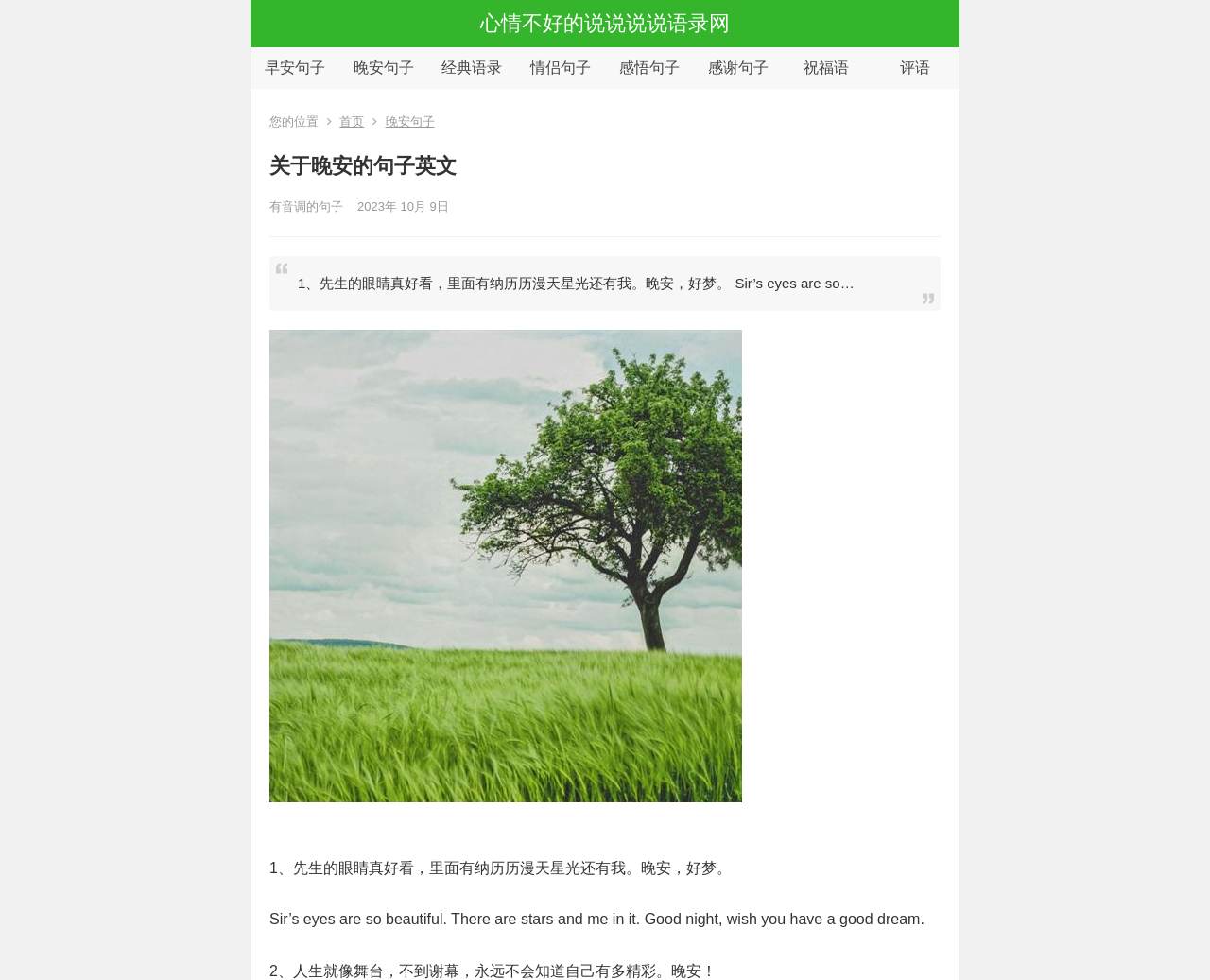Find the bounding box coordinates for the area that should be clicked to accomplish the instruction: "Click the '有音调的句子' link".

[0.223, 0.204, 0.284, 0.218]